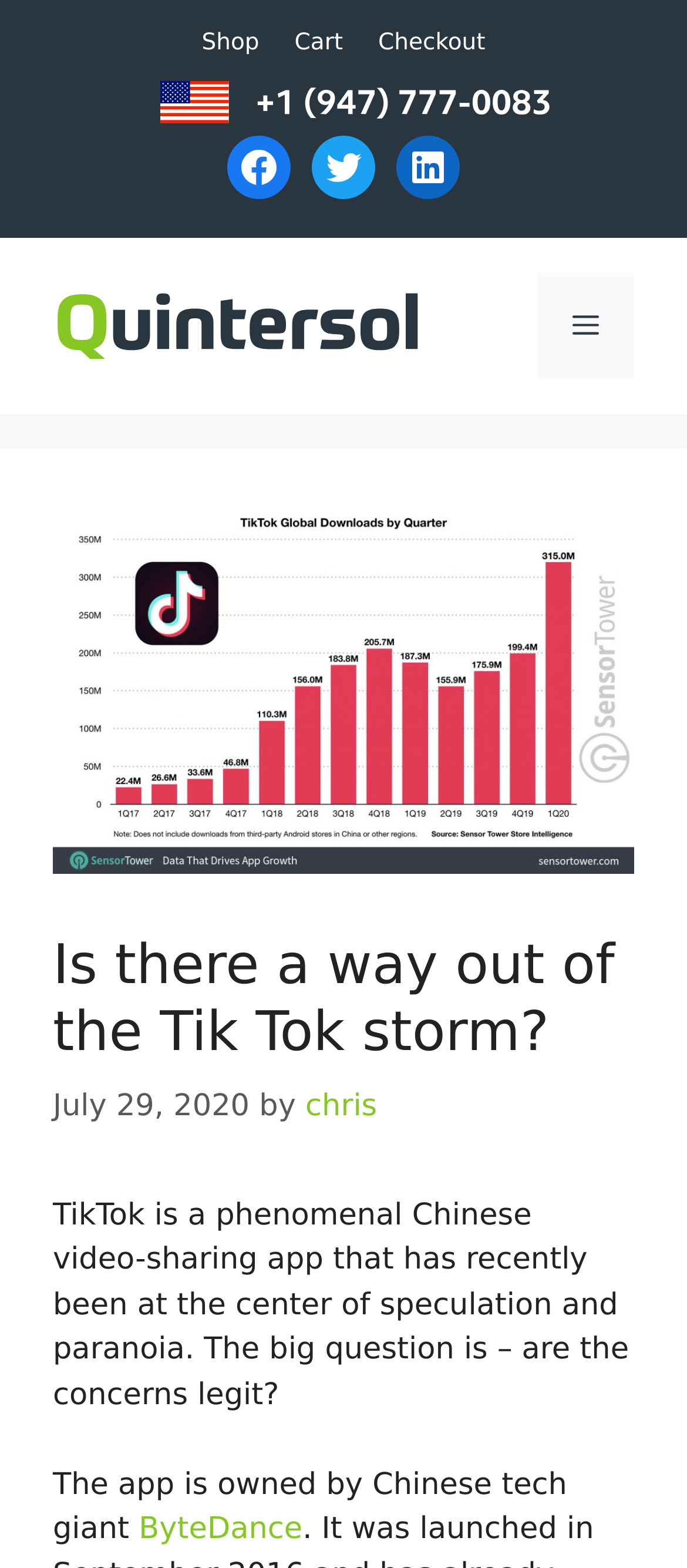Create an elaborate caption that covers all aspects of the webpage.

The webpage appears to be an article from Quintersol, with a title "Is there a way out of the Tik Tok storm?" The top section of the page features a navigation menu on the right side, with a "Menu" button that can be expanded. Below this, there is a banner with the site's name "Quintersol" and a logo.

Above the main content area, there are three social media links to Facebook, Twitter, and LinkedIn, aligned horizontally. On the top-left corner, there are three links to "Shop", "Cart", and "Checkout", also aligned horizontally.

The main content area begins with a large image, likely related to TikTok, taking up most of the width. The article's title "Is there a way out of the Tik Tok storm?" is displayed prominently, followed by the date "July 29, 2020" and the author's name "chris". The article's content is divided into paragraphs, with the first paragraph discussing TikTok's recent speculation and paranoia.

Throughout the article, there are links to relevant terms, such as "ByteDance", the Chinese tech giant that owns TikTok. The text is well-structured and easy to follow, with a clear hierarchy of headings and paragraphs. Overall, the webpage appears to be a well-organized and informative article about TikTok's recent controversies.